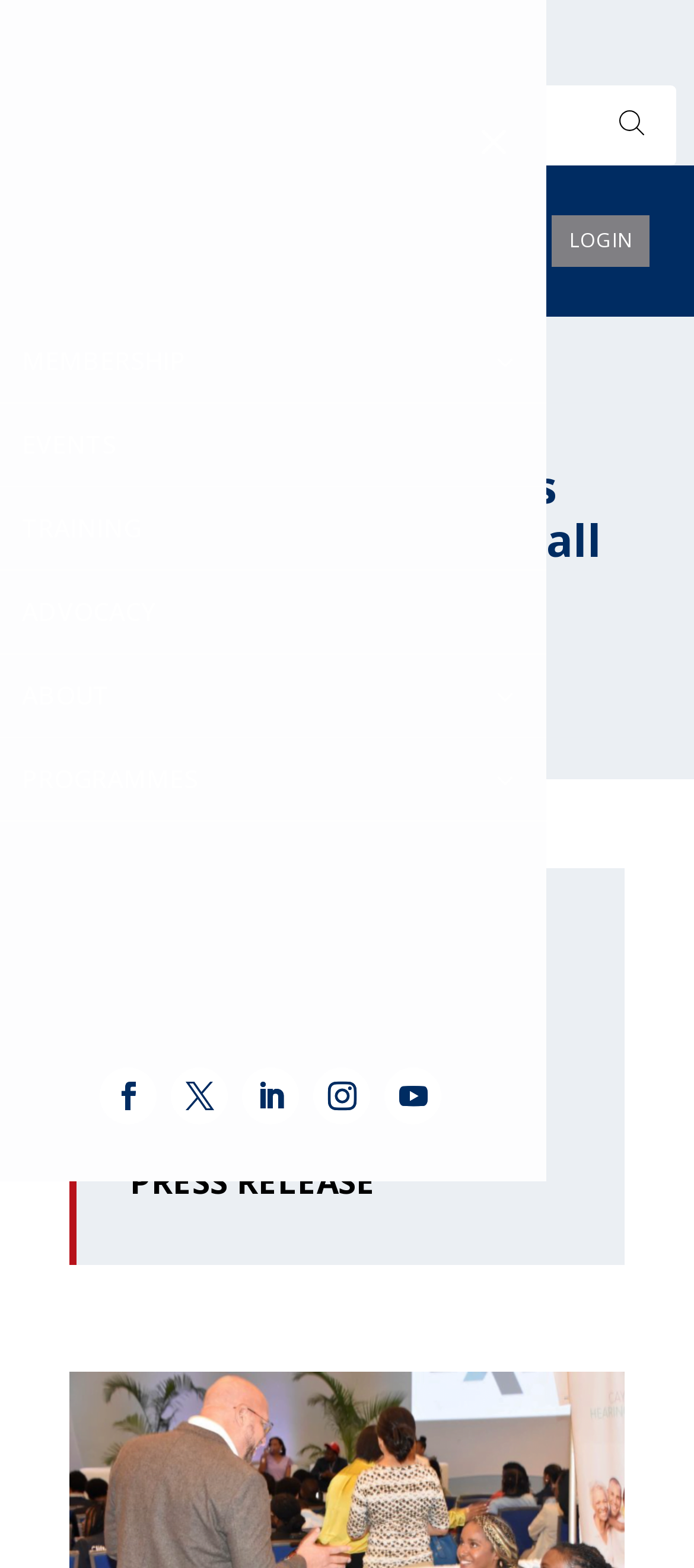Specify the bounding box coordinates of the area to click in order to execute this command: 'Search for something'. The coordinates should consist of four float numbers ranging from 0 to 1, and should be formatted as [left, top, right, bottom].

[0.121, 0.054, 0.974, 0.106]